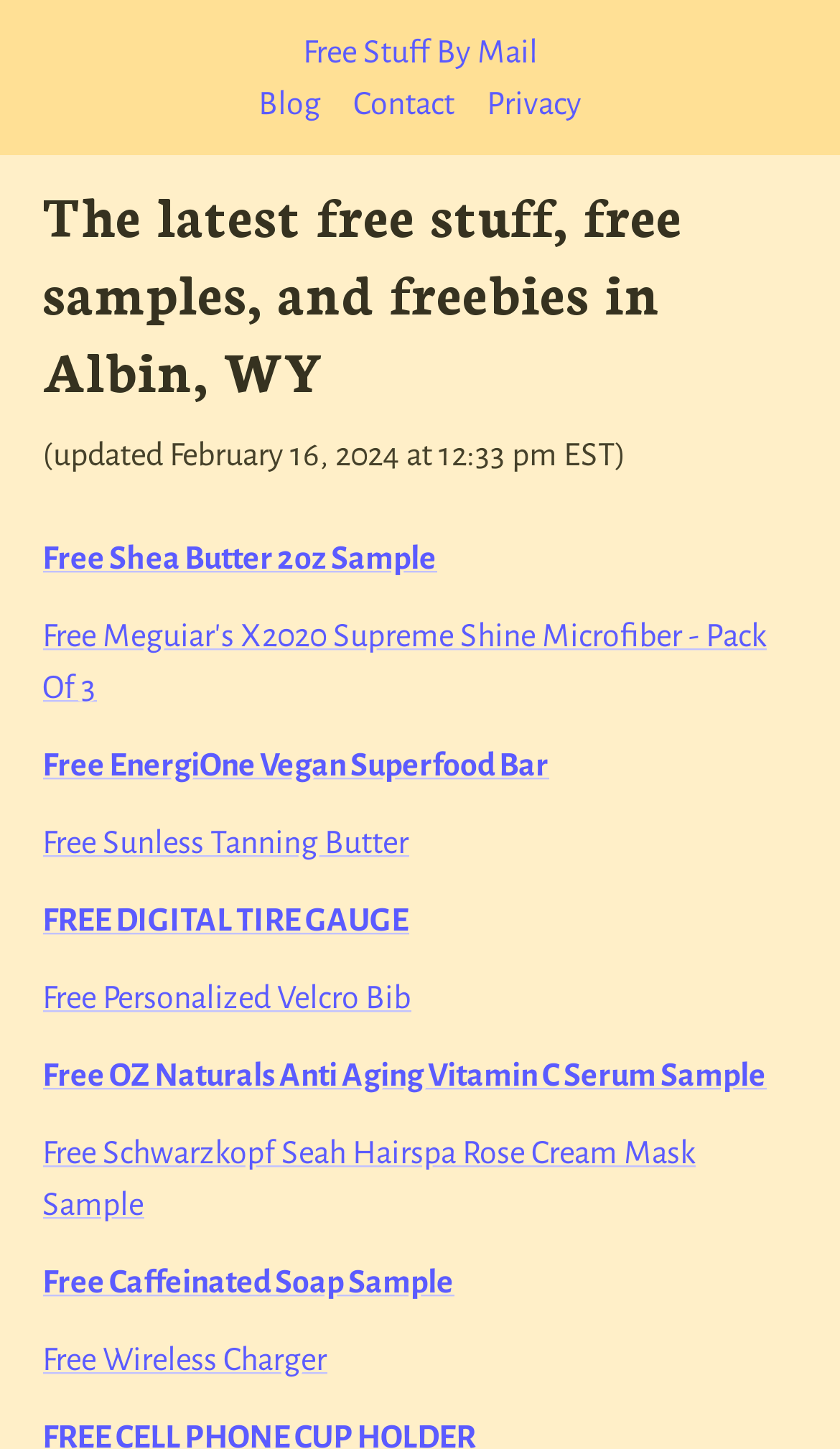Give the bounding box coordinates for this UI element: "Free Shea Butter 2oz Sample". The coordinates should be four float numbers between 0 and 1, arranged as [left, top, right, bottom].

[0.05, 0.373, 0.519, 0.396]